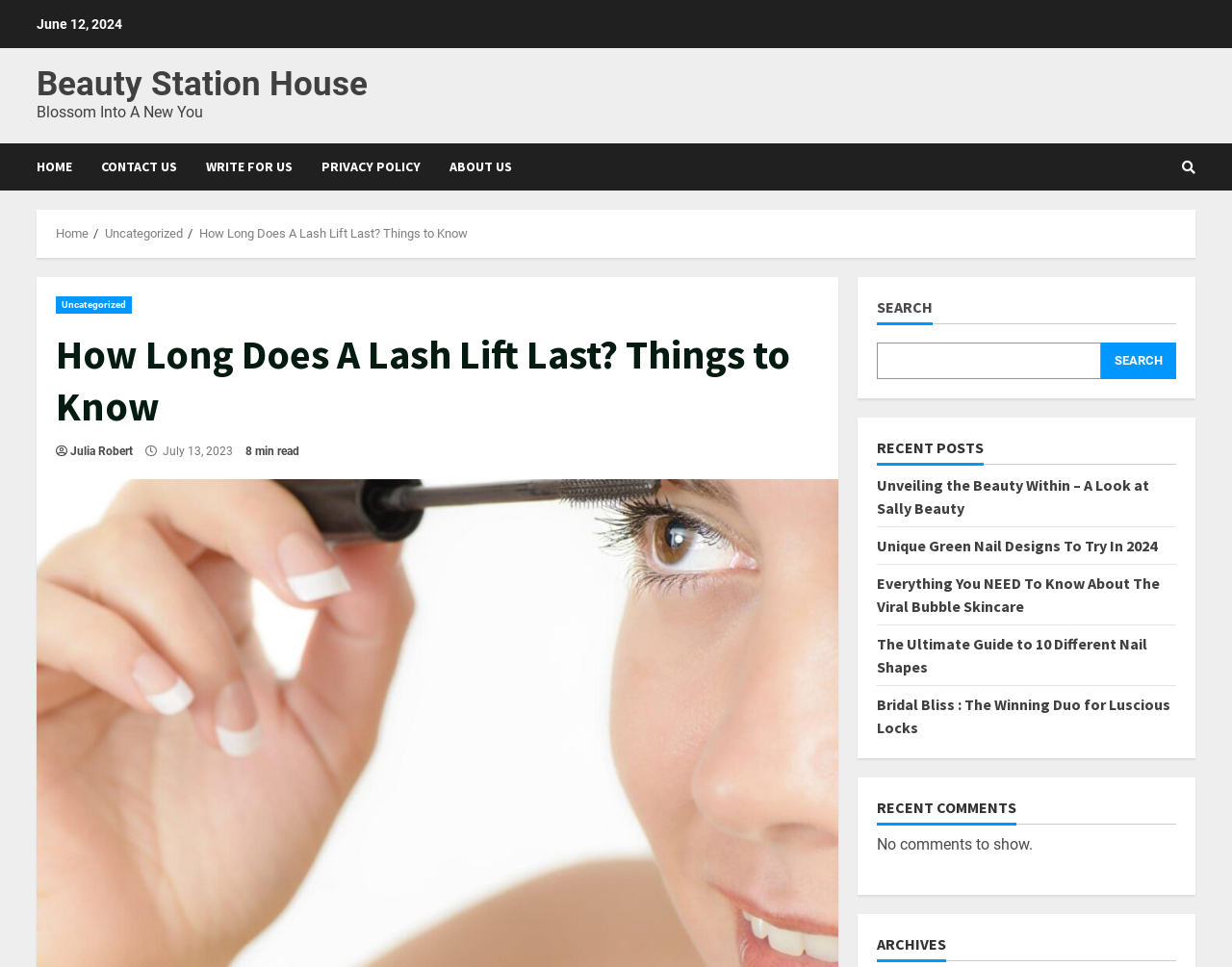Provide the bounding box coordinates of the UI element this sentence describes: "Privacy Policy".

[0.249, 0.148, 0.353, 0.197]